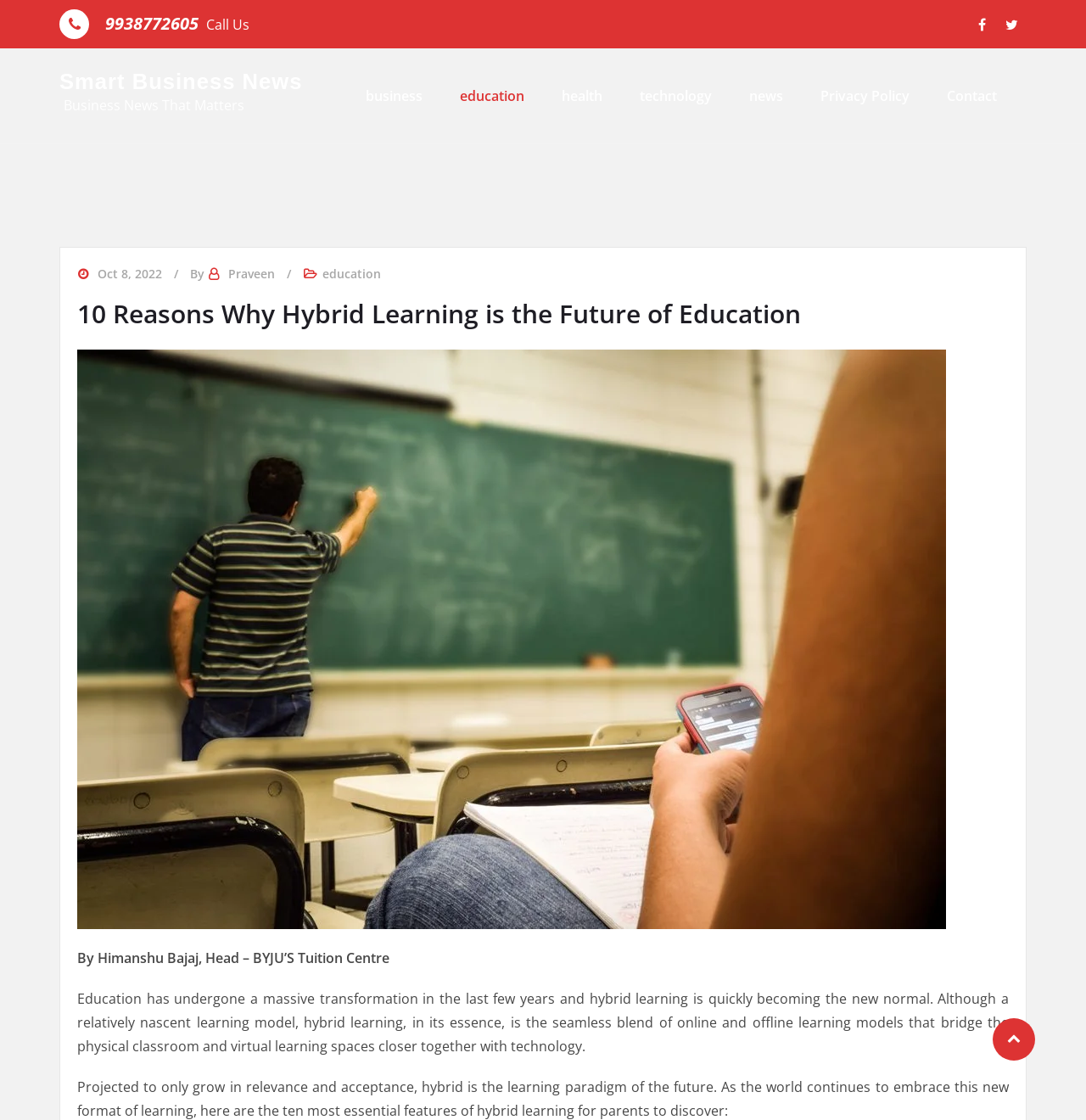What is the phone number to call?
Using the image, respond with a single word or phrase.

9938772605